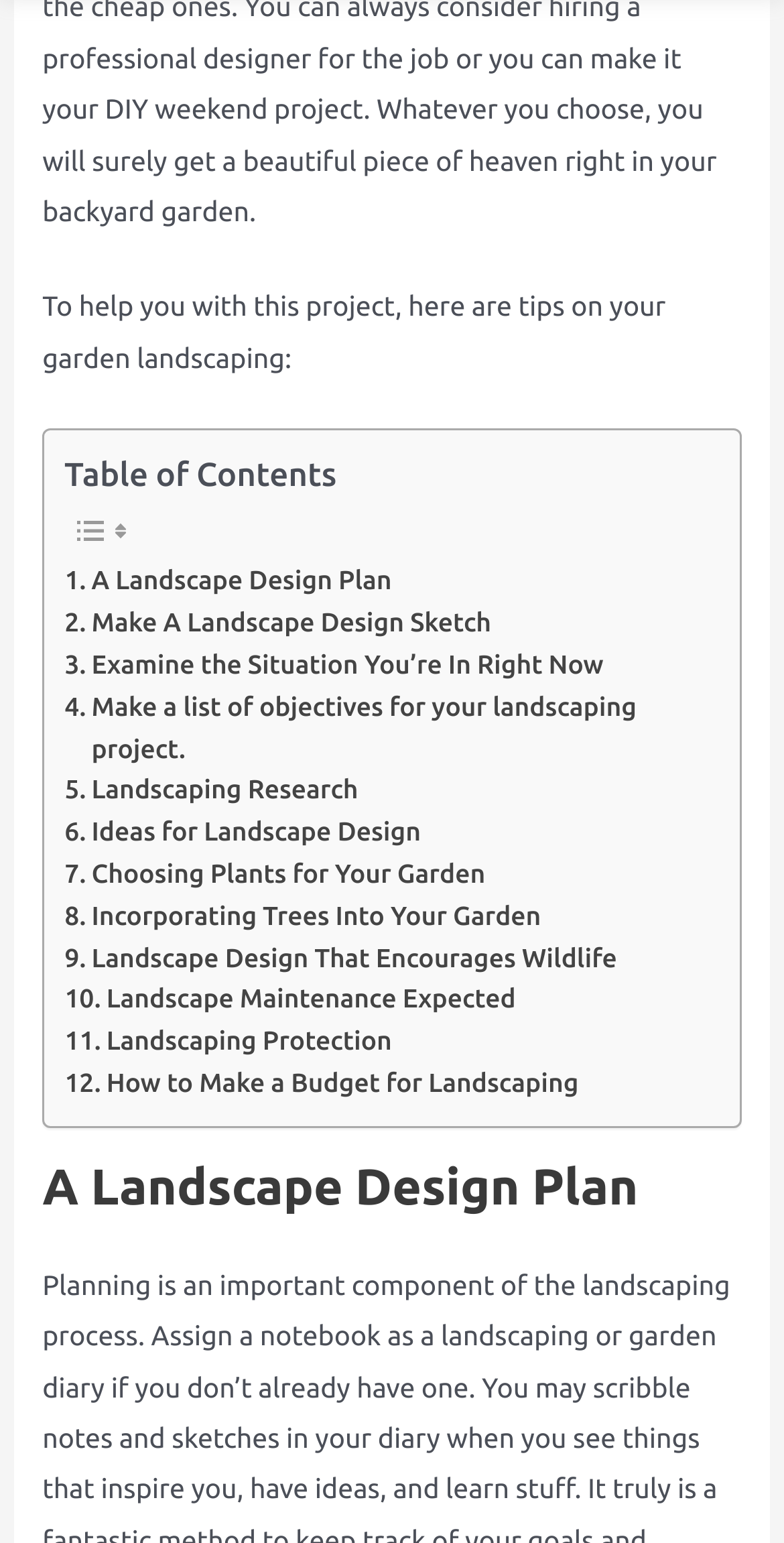What is the purpose of the webpage?
Please answer the question as detailed as possible based on the image.

I read the introductory static text element at the top of the webpage, which states 'To help you with this project, here are tips on your garden landscaping:'. This suggests that the webpage is intended to provide helpful tips and guidance on garden landscaping.